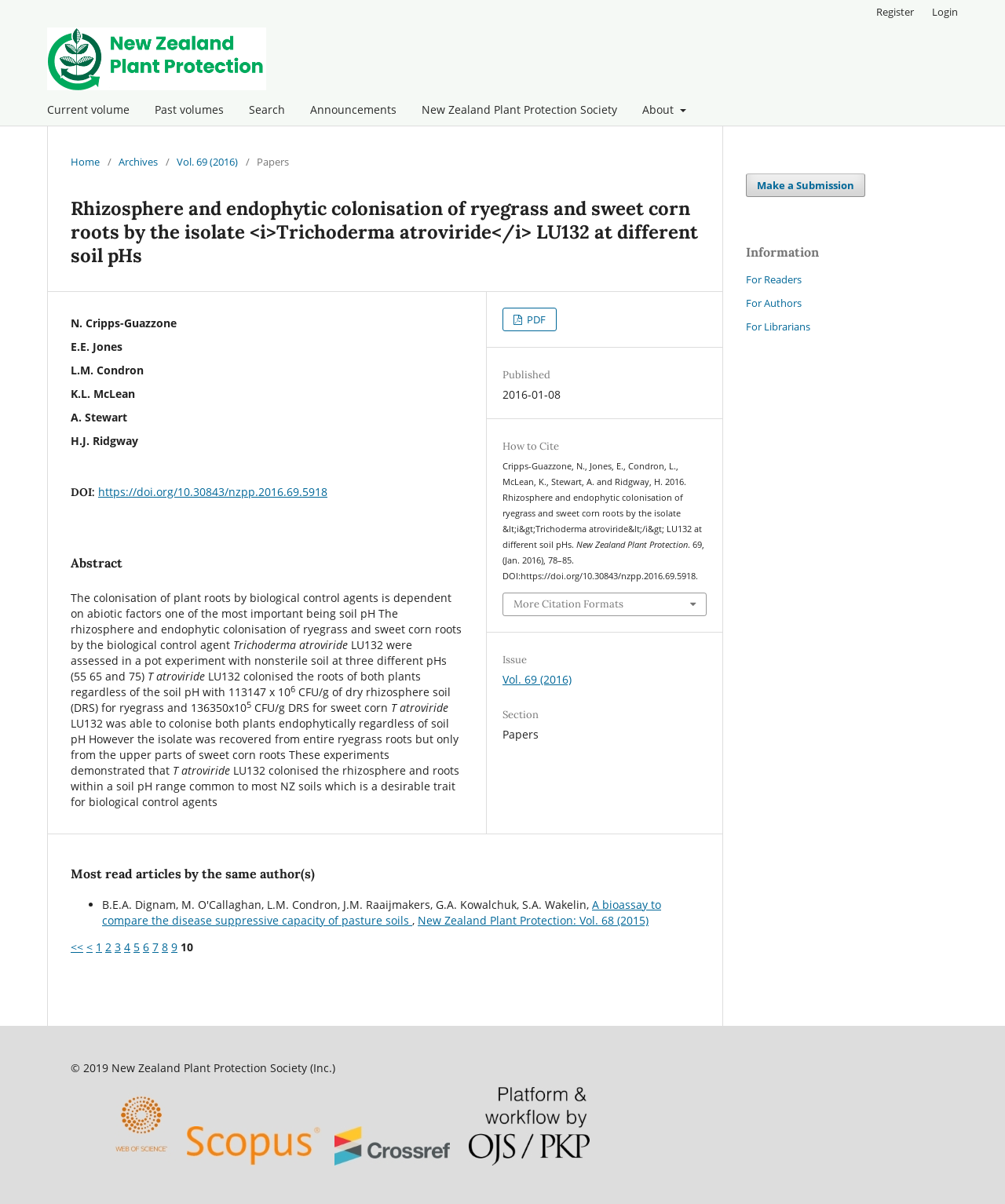How many pages are there in the article?
Give a one-word or short-phrase answer derived from the screenshot.

Not specified